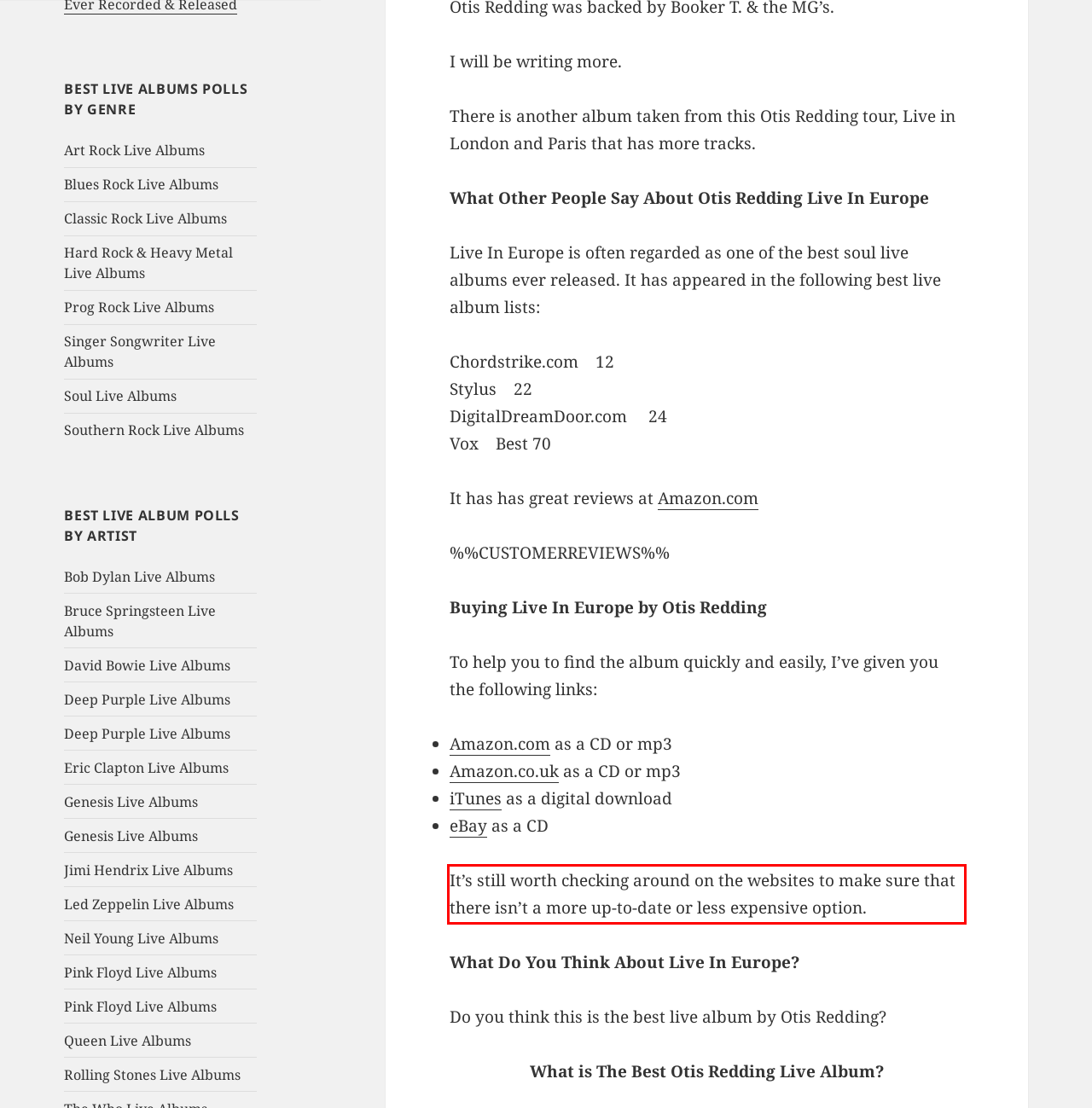Given a webpage screenshot, locate the red bounding box and extract the text content found inside it.

It’s still worth checking around on the websites to make sure that there isn’t a more up-to-date or less expensive option.